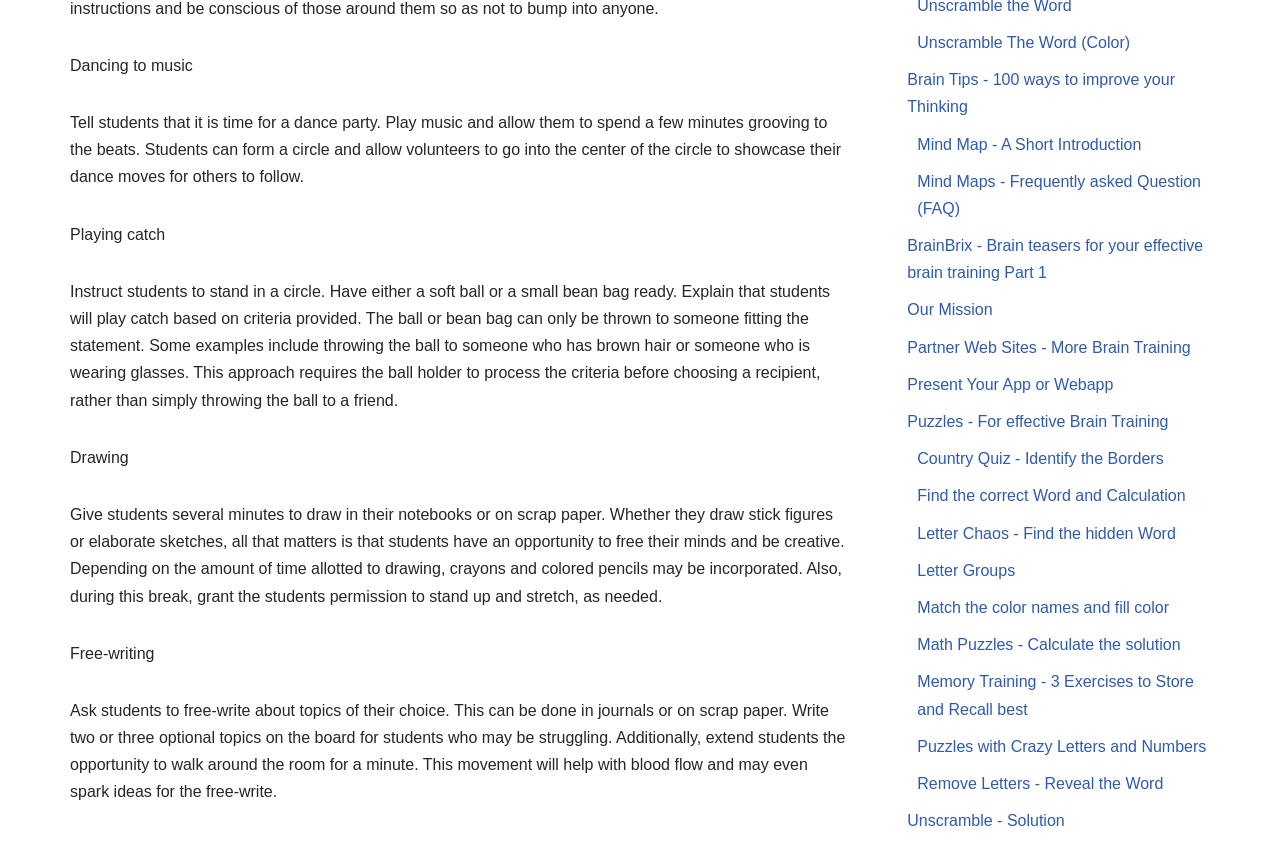Given the description of a UI element: "Unscramble The Word (Color)", identify the bounding box coordinates of the matching element in the webpage screenshot.

[0.717, 0.04, 0.883, 0.061]